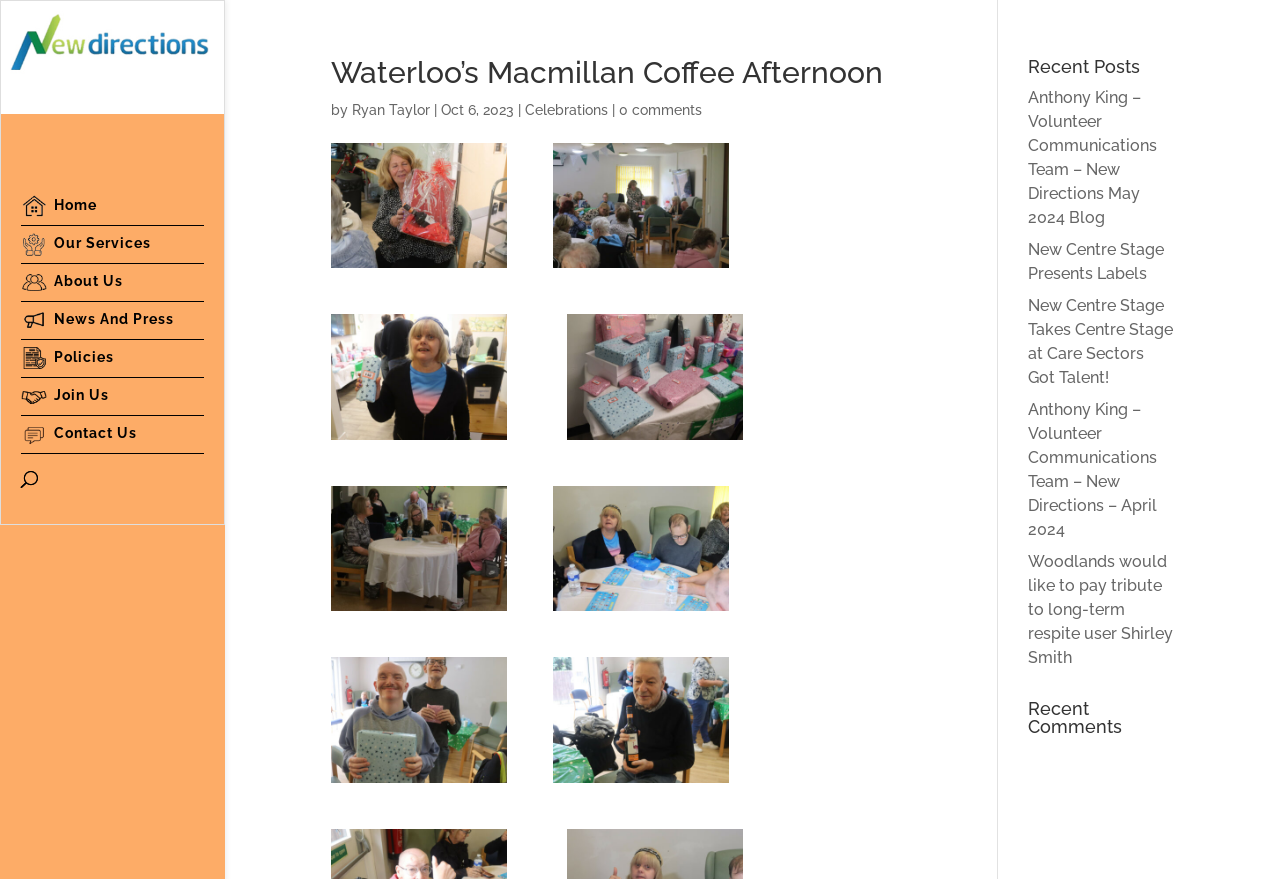Locate the bounding box coordinates of the UI element described by: "News and Press". Provide the coordinates as four float numbers between 0 and 1, formatted as [left, top, right, bottom].

[0.016, 0.306, 0.159, 0.349]